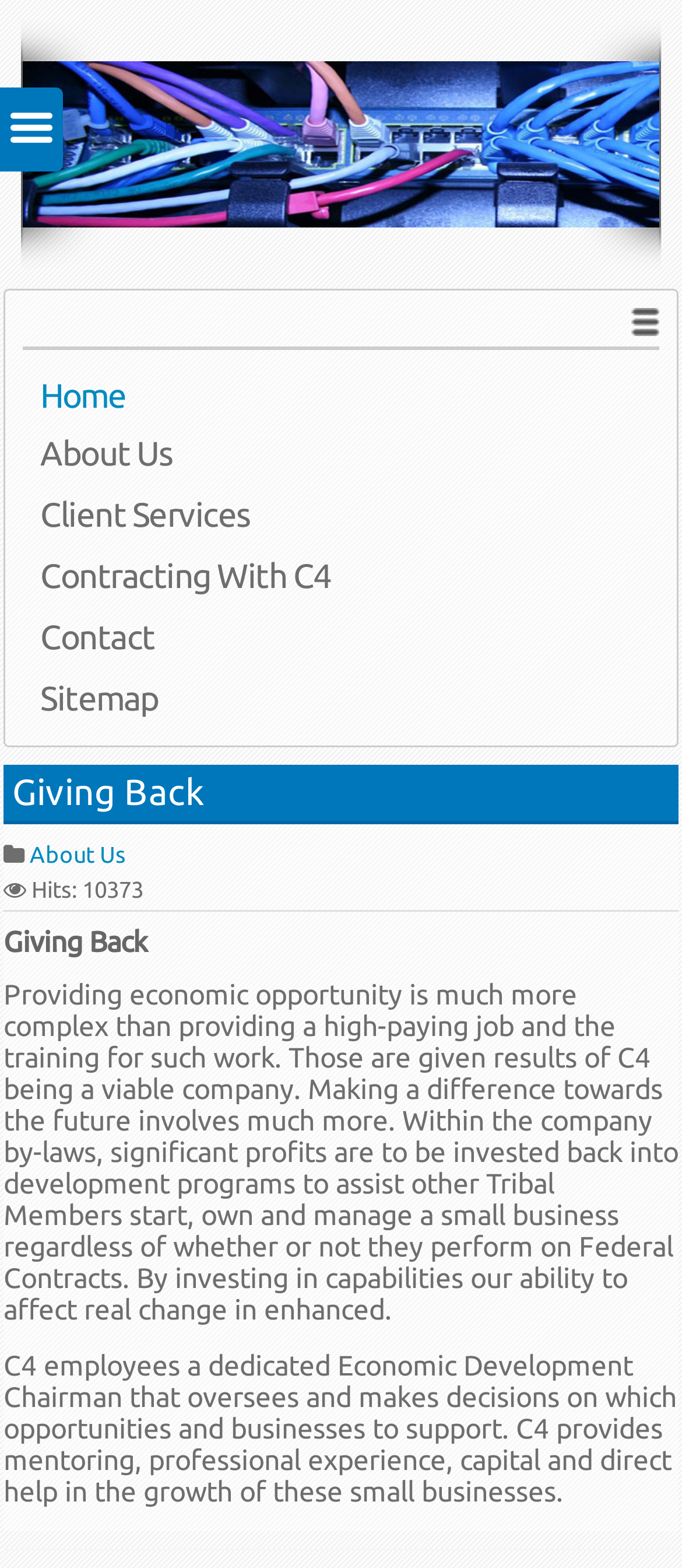What is the purpose of C4?
Look at the image and answer with only one word or phrase.

Providing economic opportunity